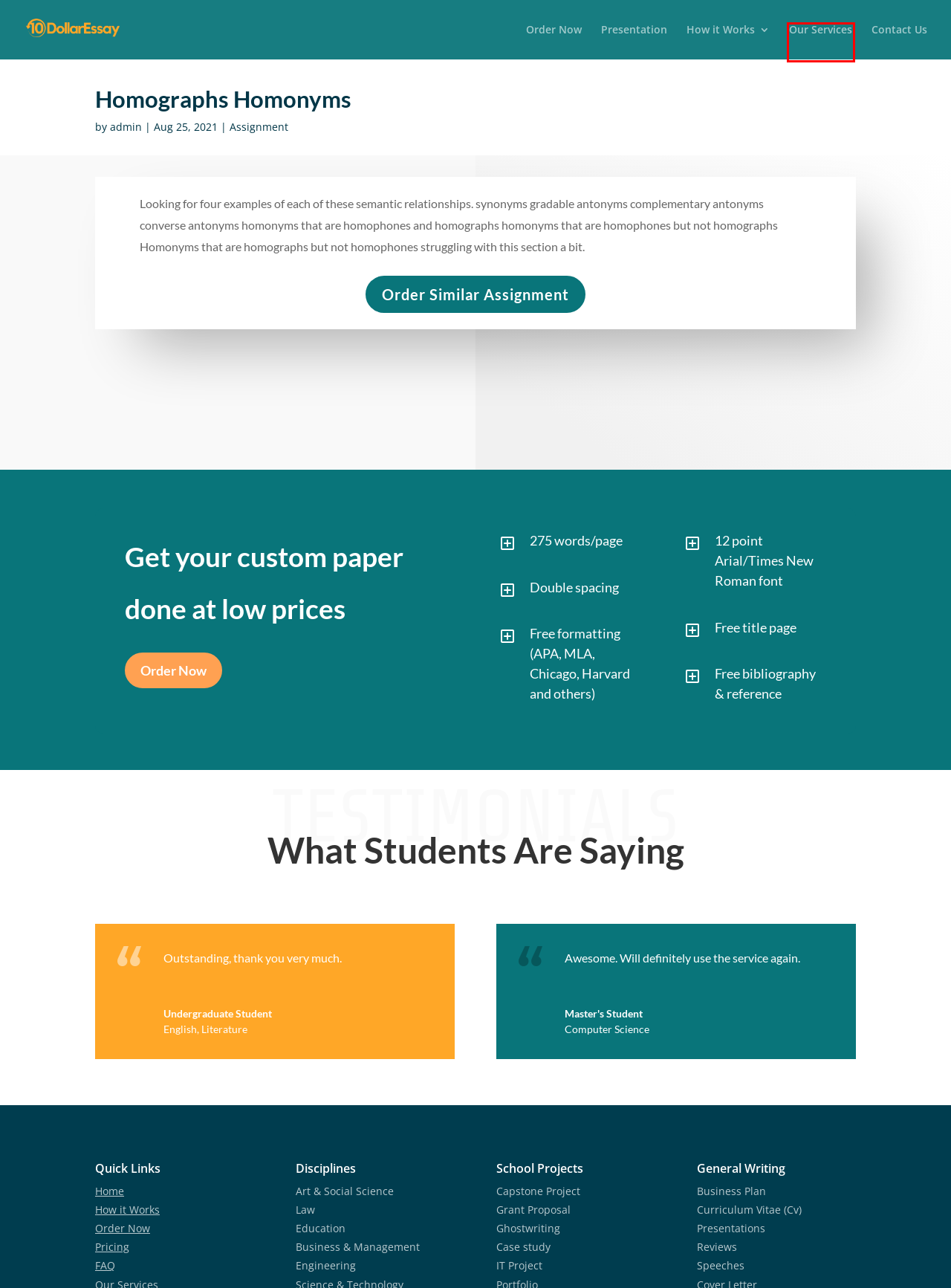Look at the screenshot of the webpage and find the element within the red bounding box. Choose the webpage description that best fits the new webpage that will appear after clicking the element. Here are the candidates:
A. admin – The cheapest Essay Writing Service
B. How it Works – The cheapest Essay Writing Service
C. EmailMe Form - 10 Dollar Essay
D. Our Services – The cheapest Essay Writing Service
E. Pricing and Quality – The cheapest Essay Writing Service
F. Assignment – The cheapest Essay Writing Service
G. The cheapest Essay Writing Service  – 10DollarEssay
H. Contact Us – The cheapest Essay Writing Service

D